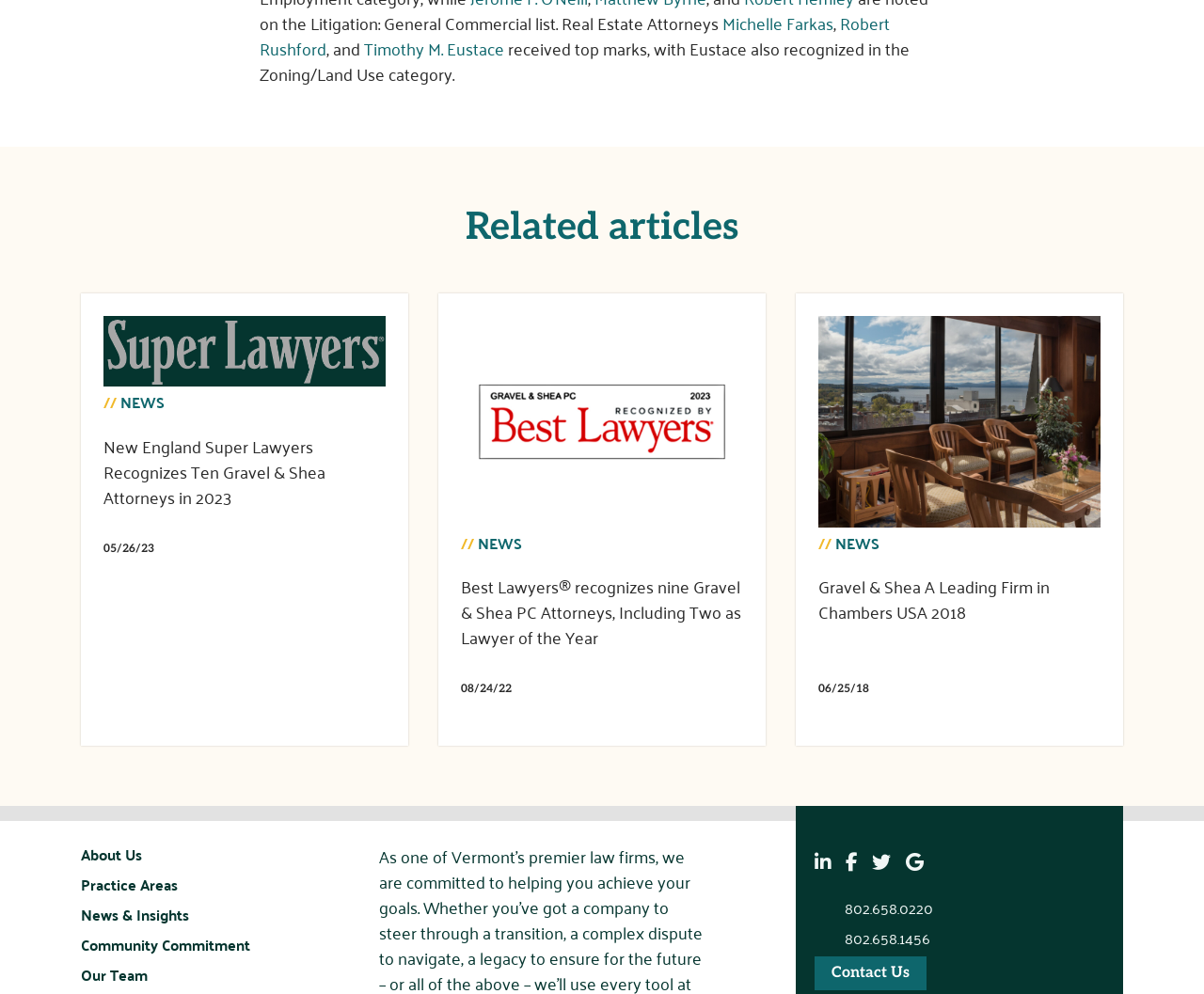How many related articles are listed on the webpage?
Please give a detailed and elaborate explanation in response to the question.

There are three article elements listed on the webpage, each containing a link, figure, heading, and time element, which suggests that there are three related articles.